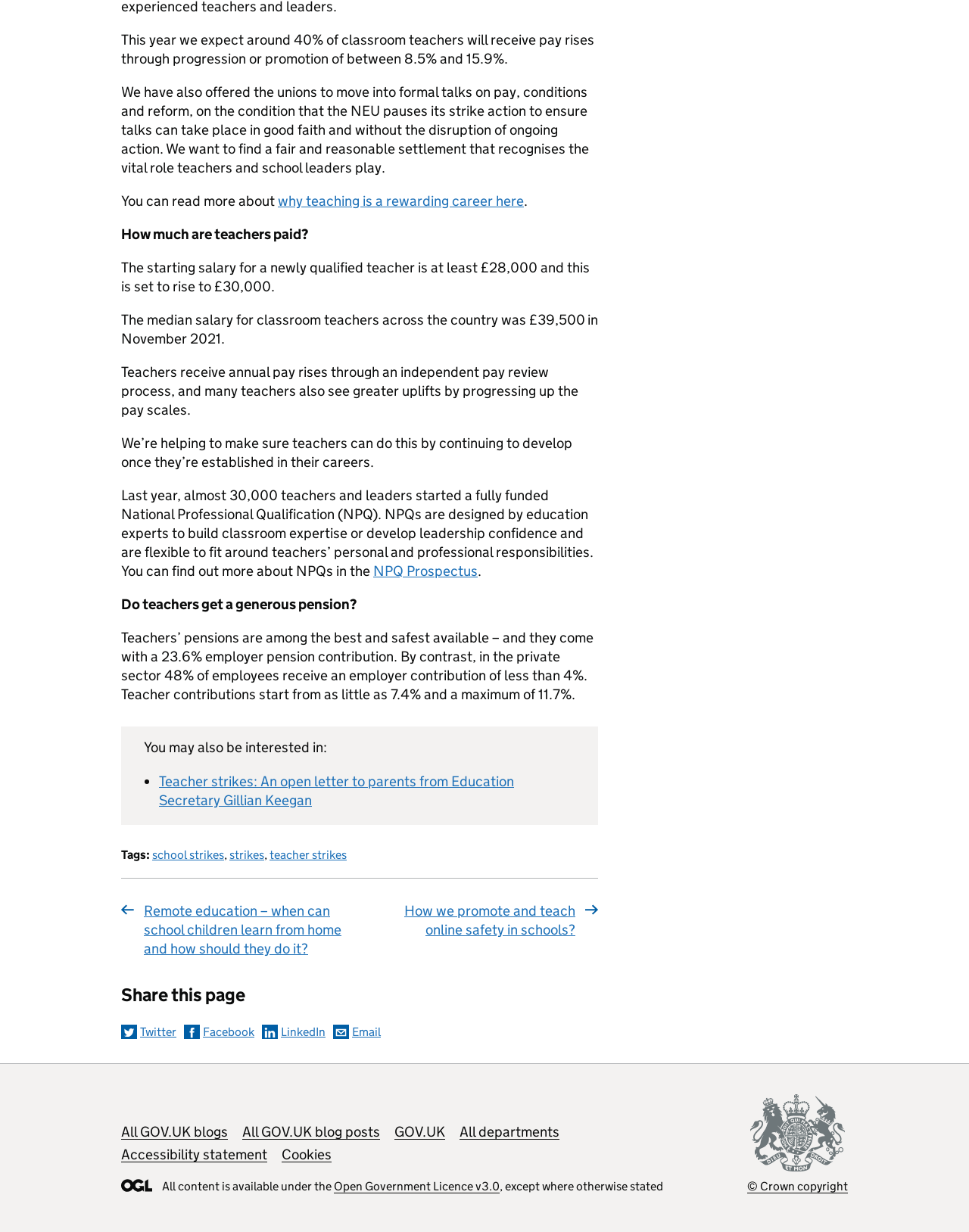Using the format (top-left x, top-left y, bottom-right x, bottom-right y), and given the element description, identify the bounding box coordinates within the screenshot: Open Government Licence v3.0

[0.345, 0.957, 0.516, 0.969]